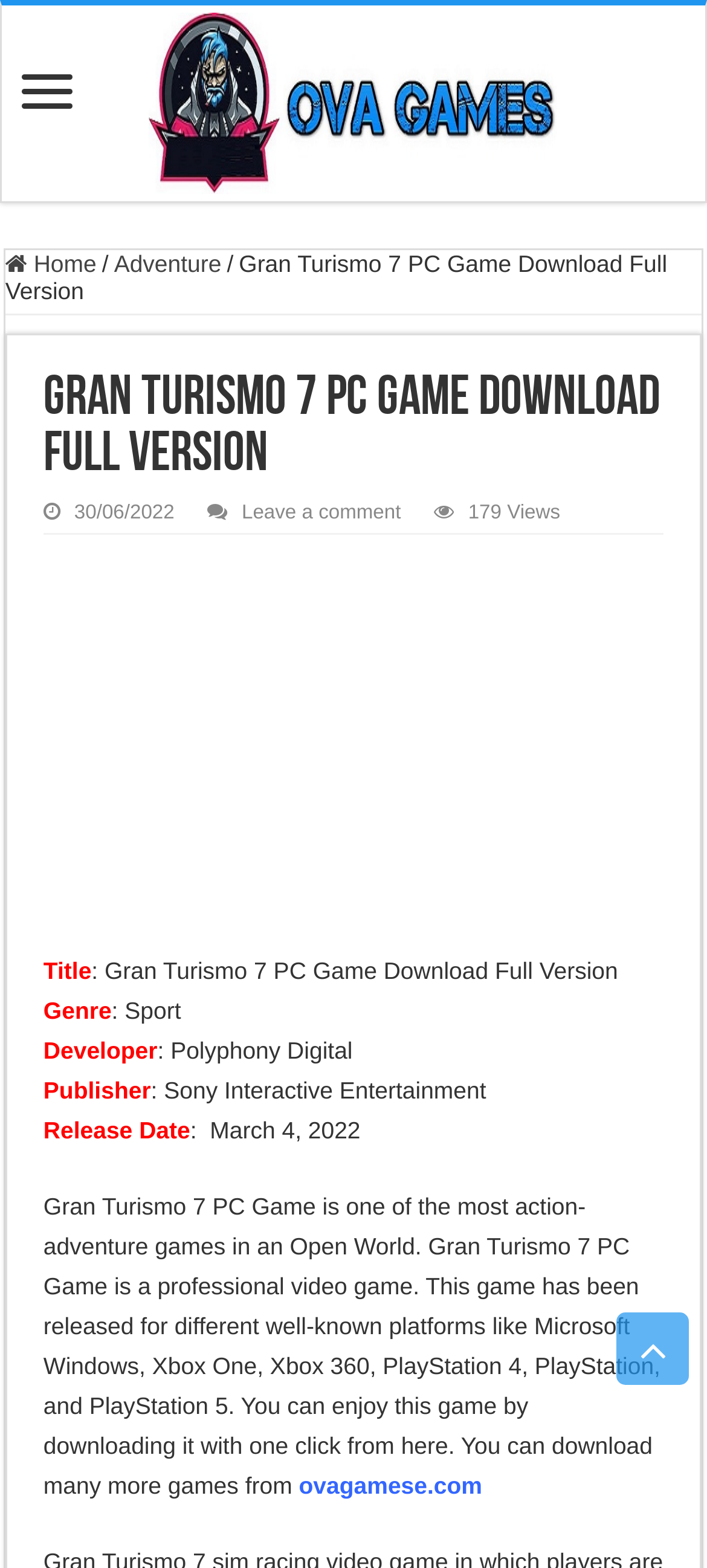Who is the developer of the game?
Refer to the image and give a detailed response to the question.

The developer of the game can be found in the static text 'Developer: Polyphony Digital'.